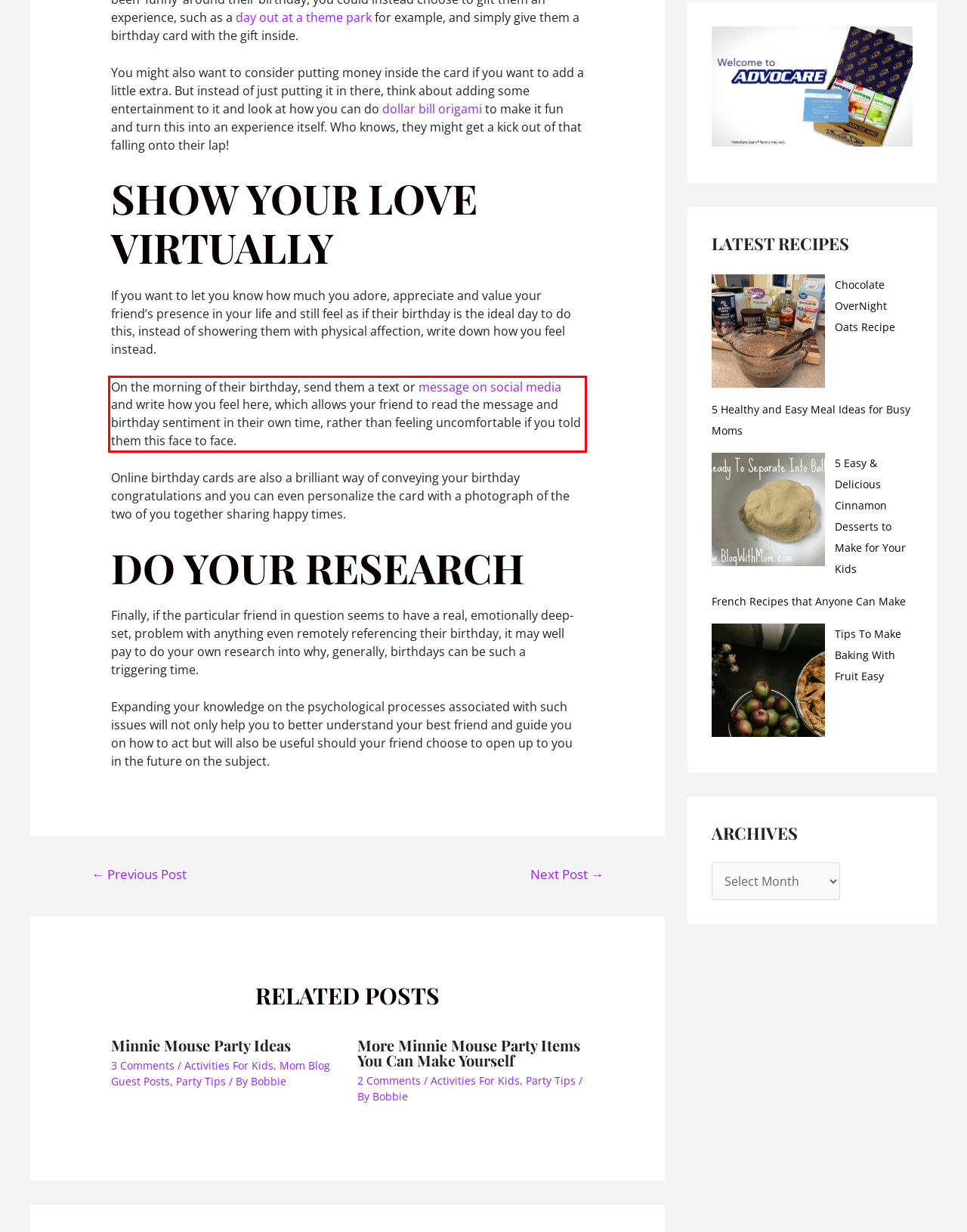From the screenshot of the webpage, locate the red bounding box and extract the text contained within that area.

On the morning of their birthday, send them a text or message on social media and write how you feel here, which allows your friend to read the message and birthday sentiment in their own time, rather than feeling uncomfortable if you told them this face to face.